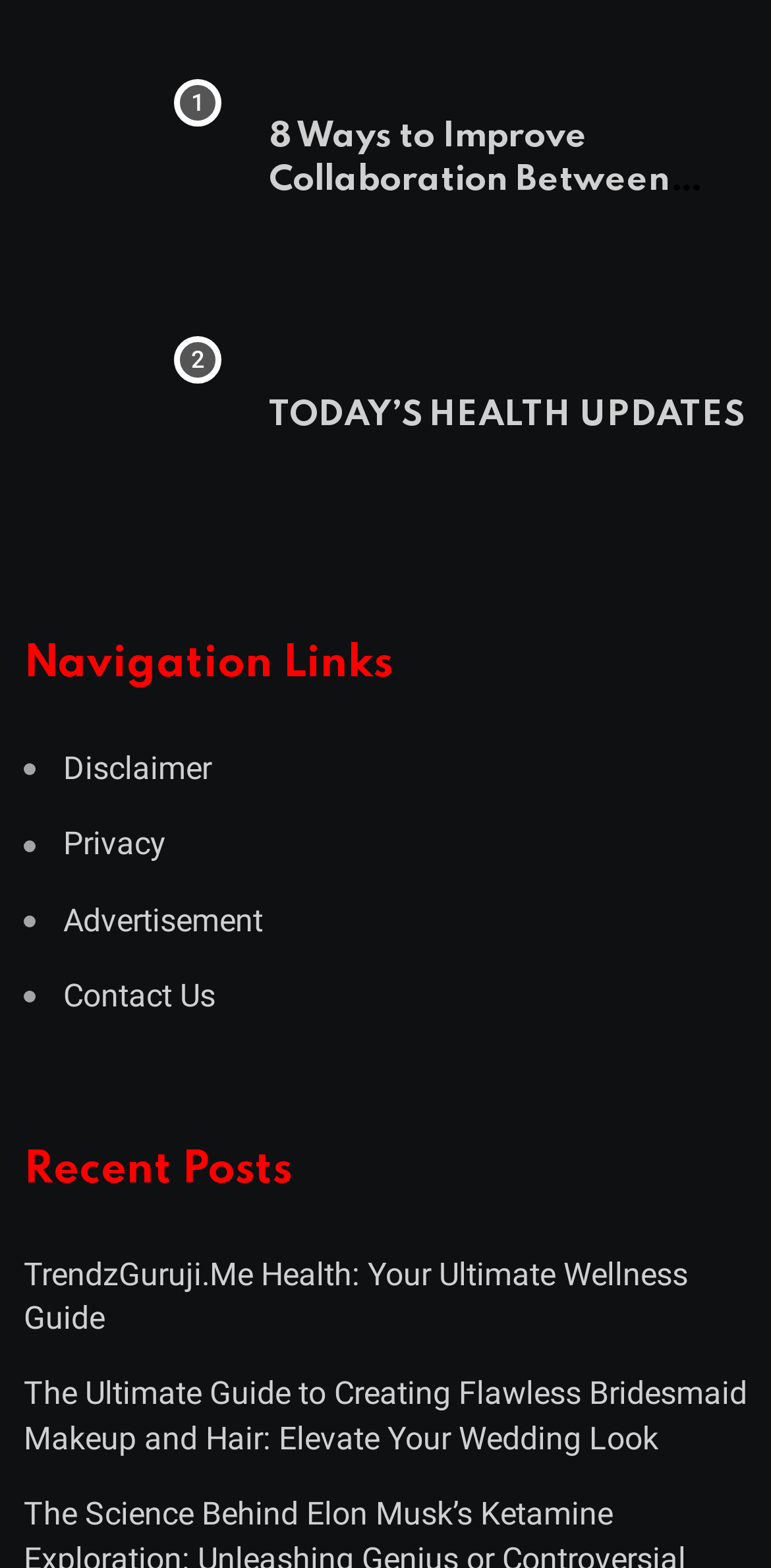Please identify the bounding box coordinates for the region that you need to click to follow this instruction: "Read the recent post about TrendzGuruji.Me Health".

[0.031, 0.799, 0.969, 0.855]